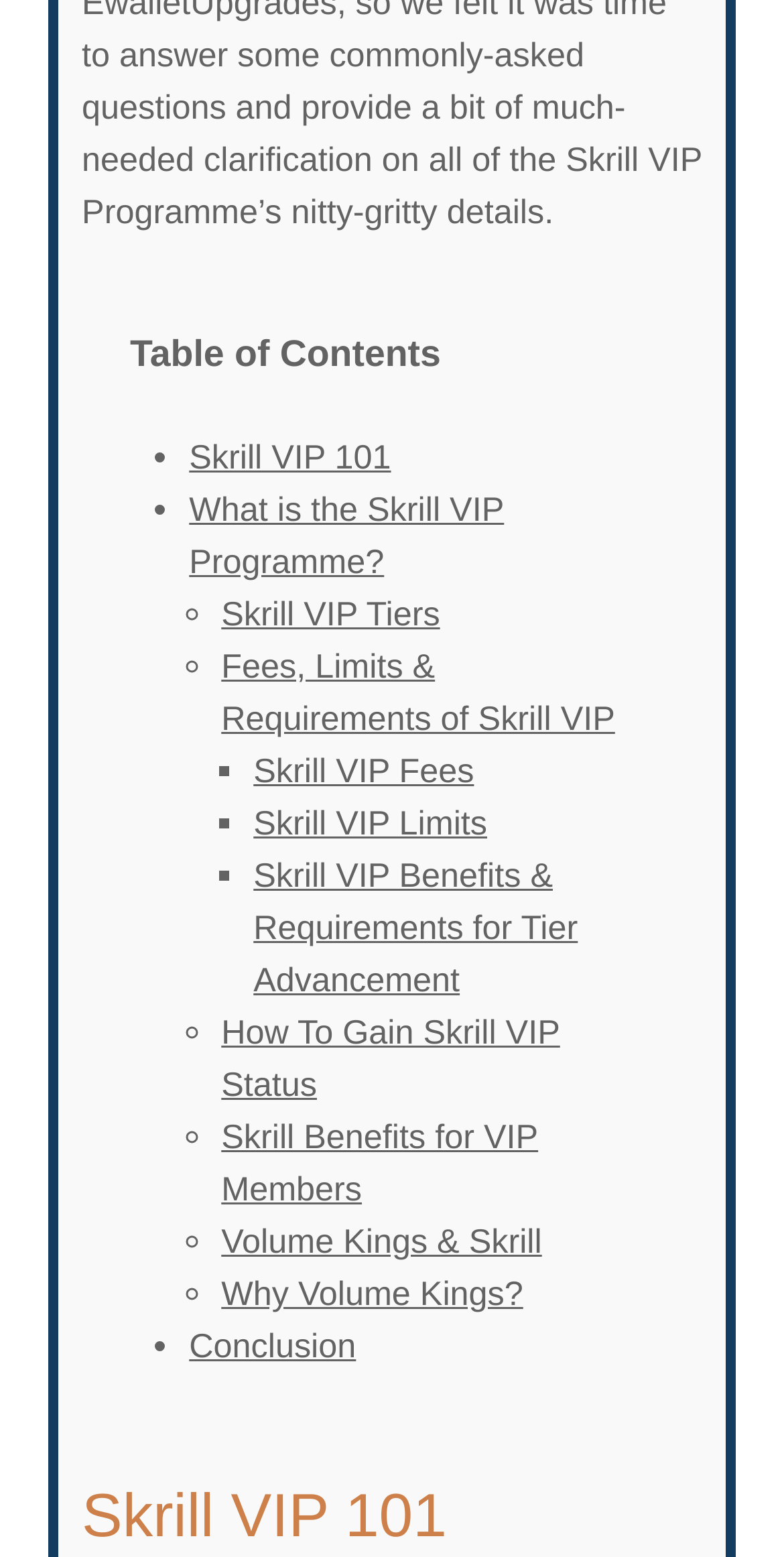What is the main topic of this webpage?
Please provide a detailed and thorough answer to the question.

The main topic of this webpage is Skrill VIP, which can be inferred from the navigation menu and the heading 'Skrill VIP 101'.